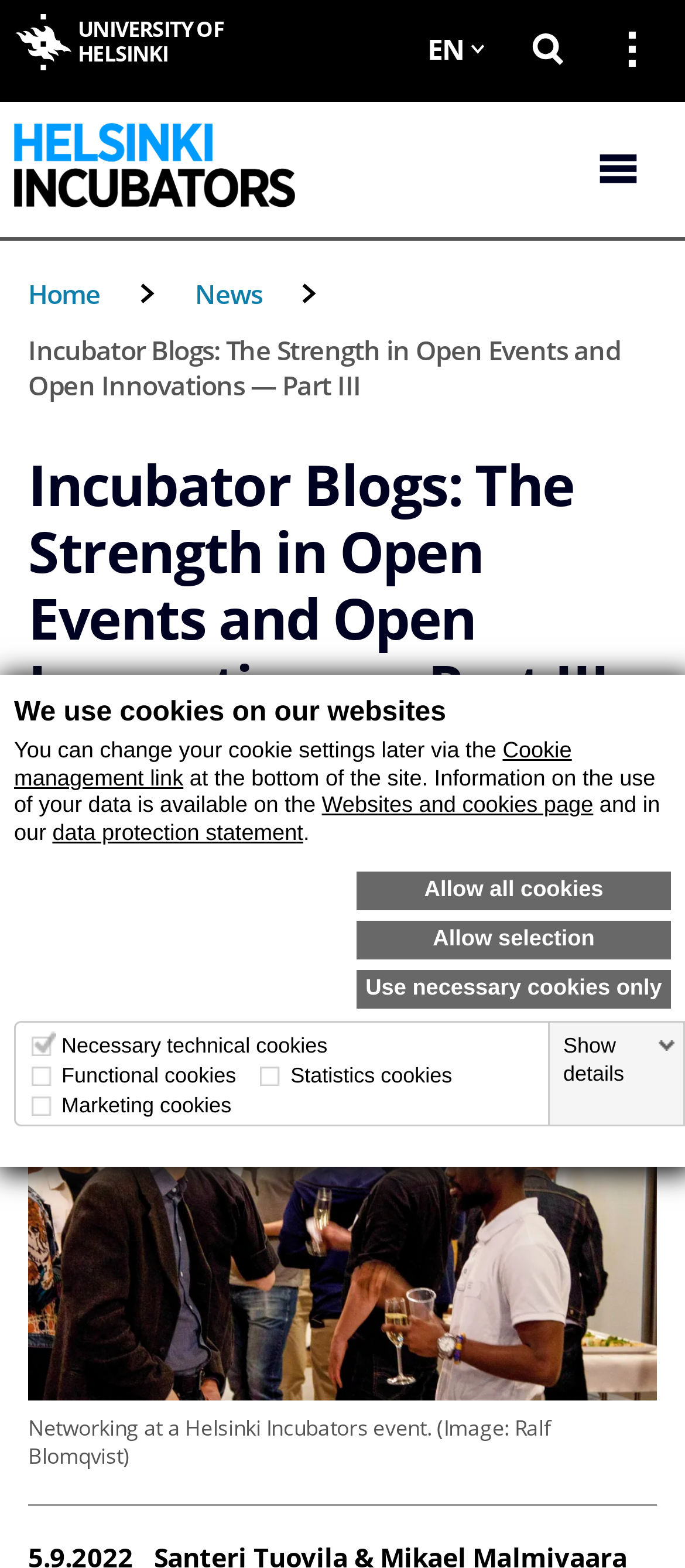What is the title or heading displayed on the webpage?

Incubator Blogs: The Strength in Open Events and Open Innovations — Part III